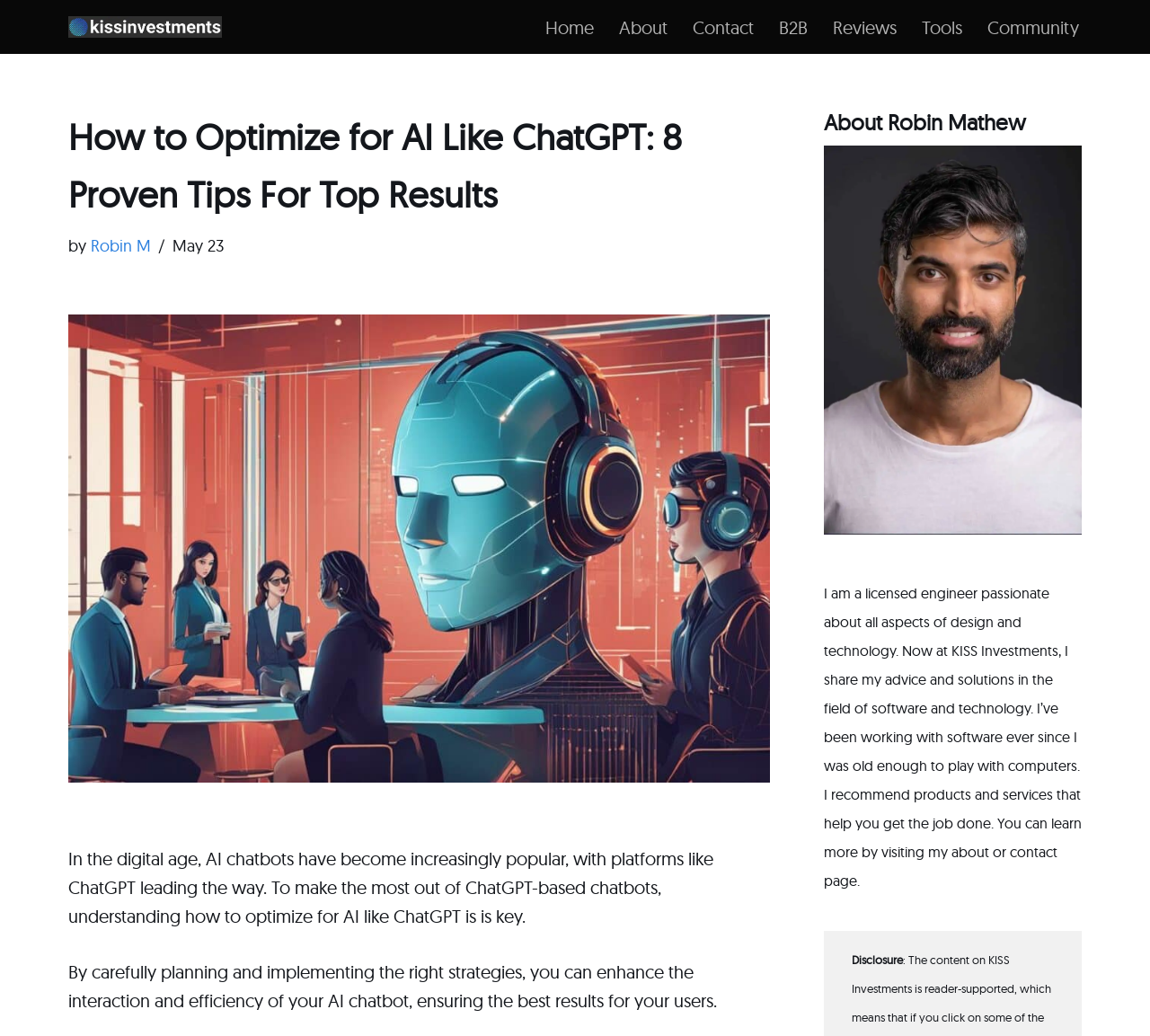Analyze the image and give a detailed response to the question:
What is the name of the company mentioned in the webpage?

The name of the company mentioned in the webpage is KISS Investments, which is linked to the image 'kiss investments' located at the top of the webpage.